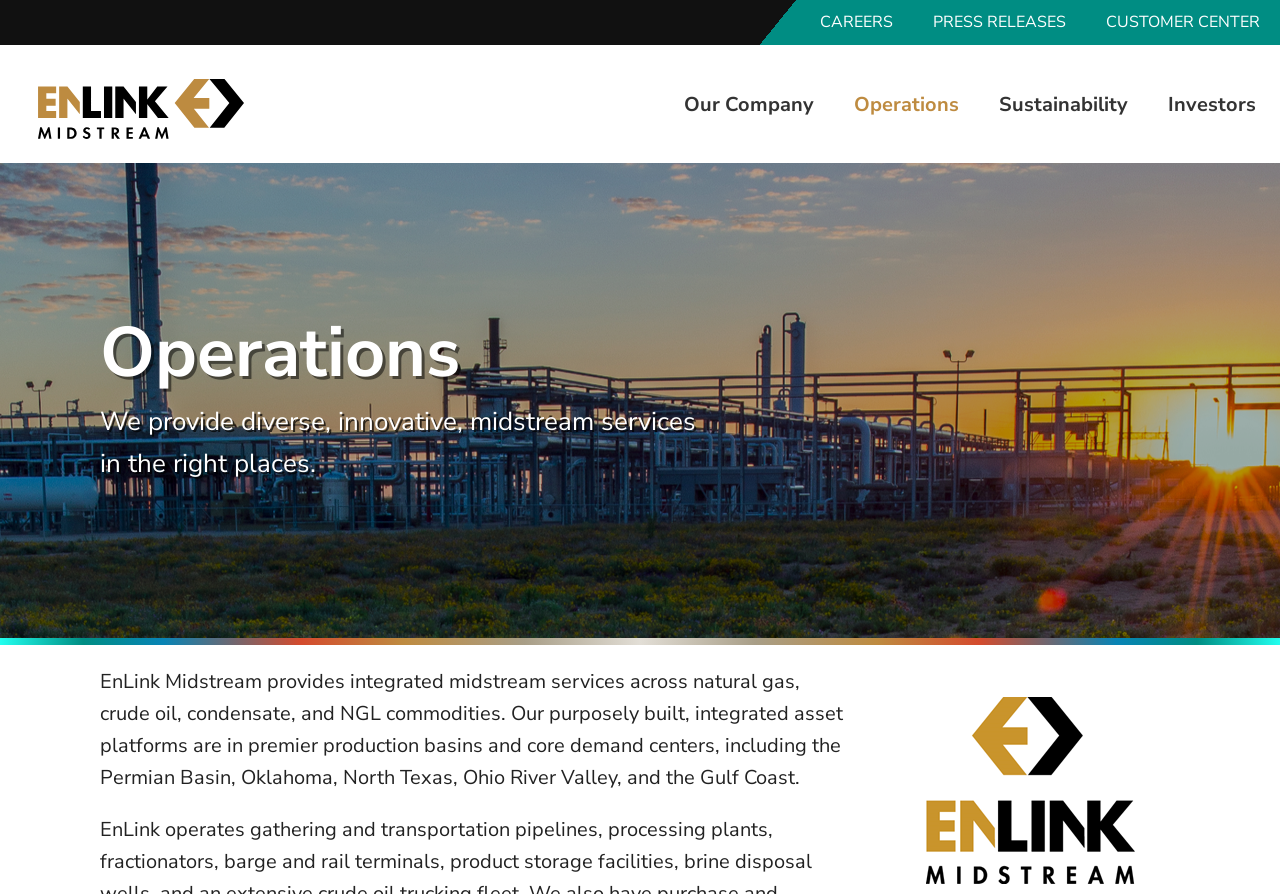Highlight the bounding box coordinates of the element you need to click to perform the following instruction: "learn about our company."

[0.534, 0.095, 0.636, 0.139]